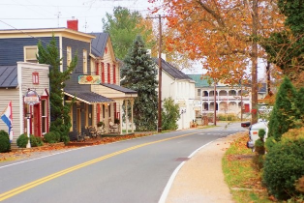Give a concise answer using only one word or phrase for this question:
What event is being promoted in the area?

Free self-guided tour